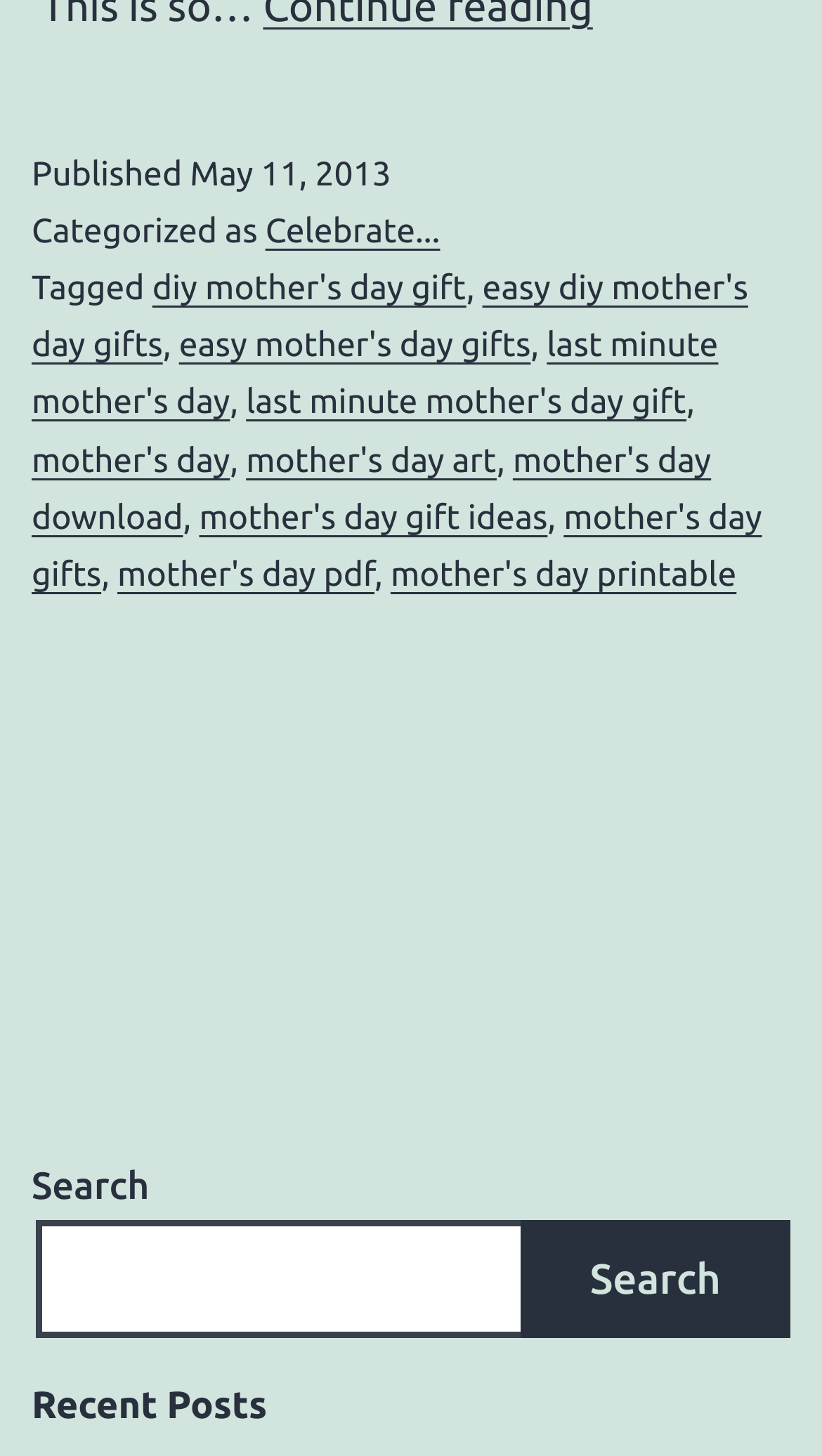Determine the bounding box coordinates for the element that should be clicked to follow this instruction: "Search for something". The coordinates should be given as four float numbers between 0 and 1, in the format [left, top, right, bottom].

[0.038, 0.837, 0.641, 0.919]